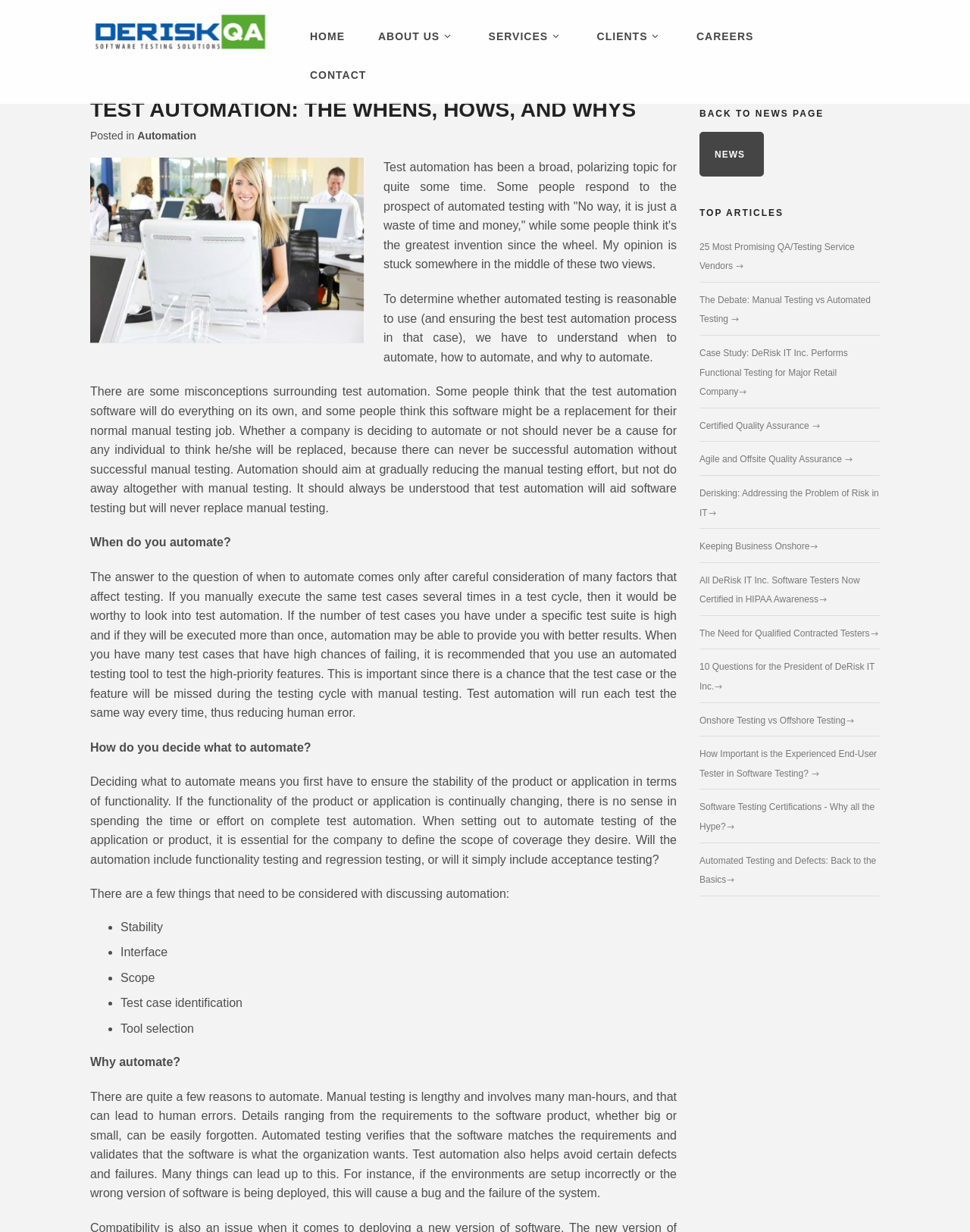Determine the bounding box coordinates of the region to click in order to accomplish the following instruction: "Click on 'SERVICES'". Provide the coordinates as four float numbers between 0 and 1, specifically [left, top, right, bottom].

[0.504, 0.023, 0.565, 0.053]